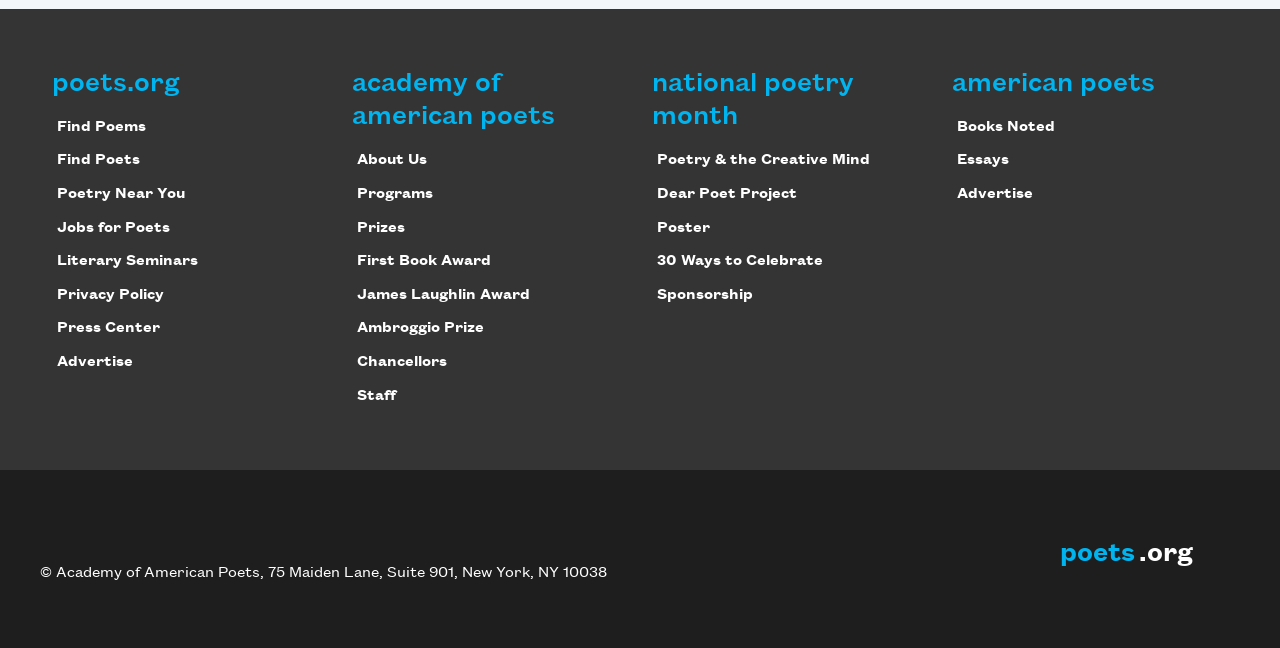What is the address of the organization?
Look at the image and answer the question with a single word or phrase.

75 Maiden Lane, Suite 901, New York, NY 10038